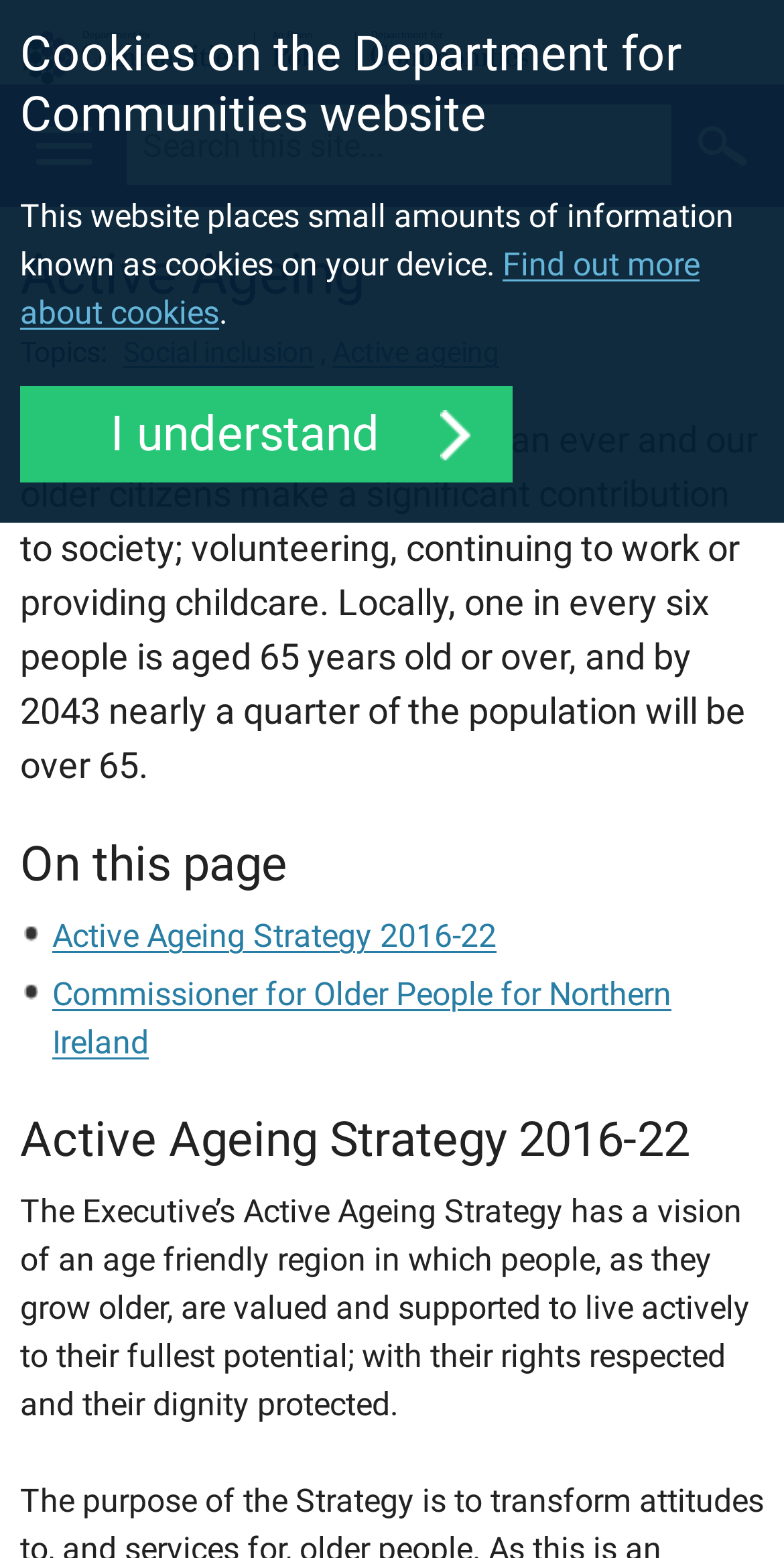Based on the element description Fee-Only Advice, identify the bounding box coordinates for the UI element. The coordinates should be in the format (top-left x, top-left y, bottom-right x, bottom-right y) and within the 0 to 1 range.

None